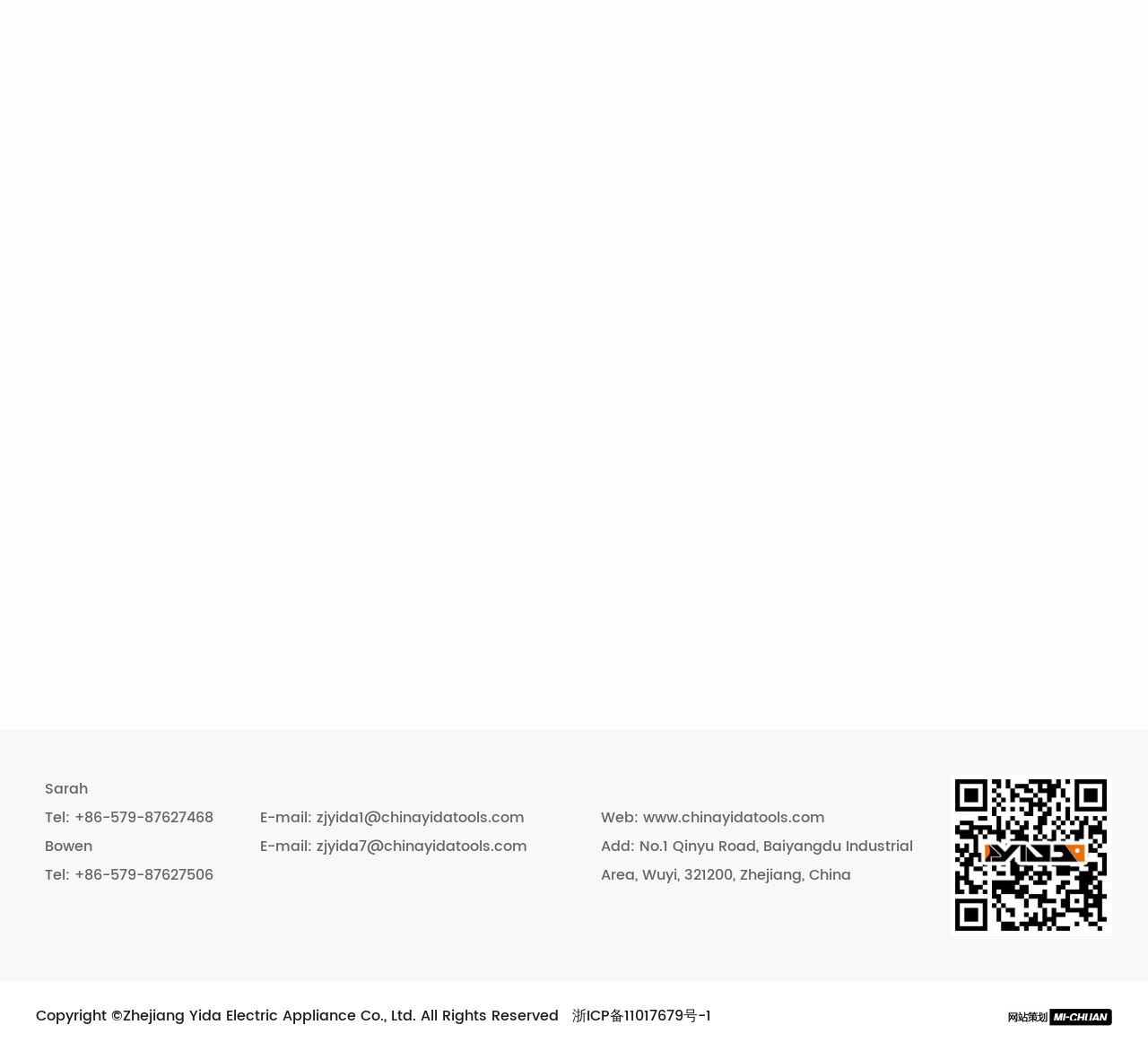Find the bounding box coordinates for the HTML element specified by: "www.chinayidatools.com".

[0.56, 0.774, 0.719, 0.796]